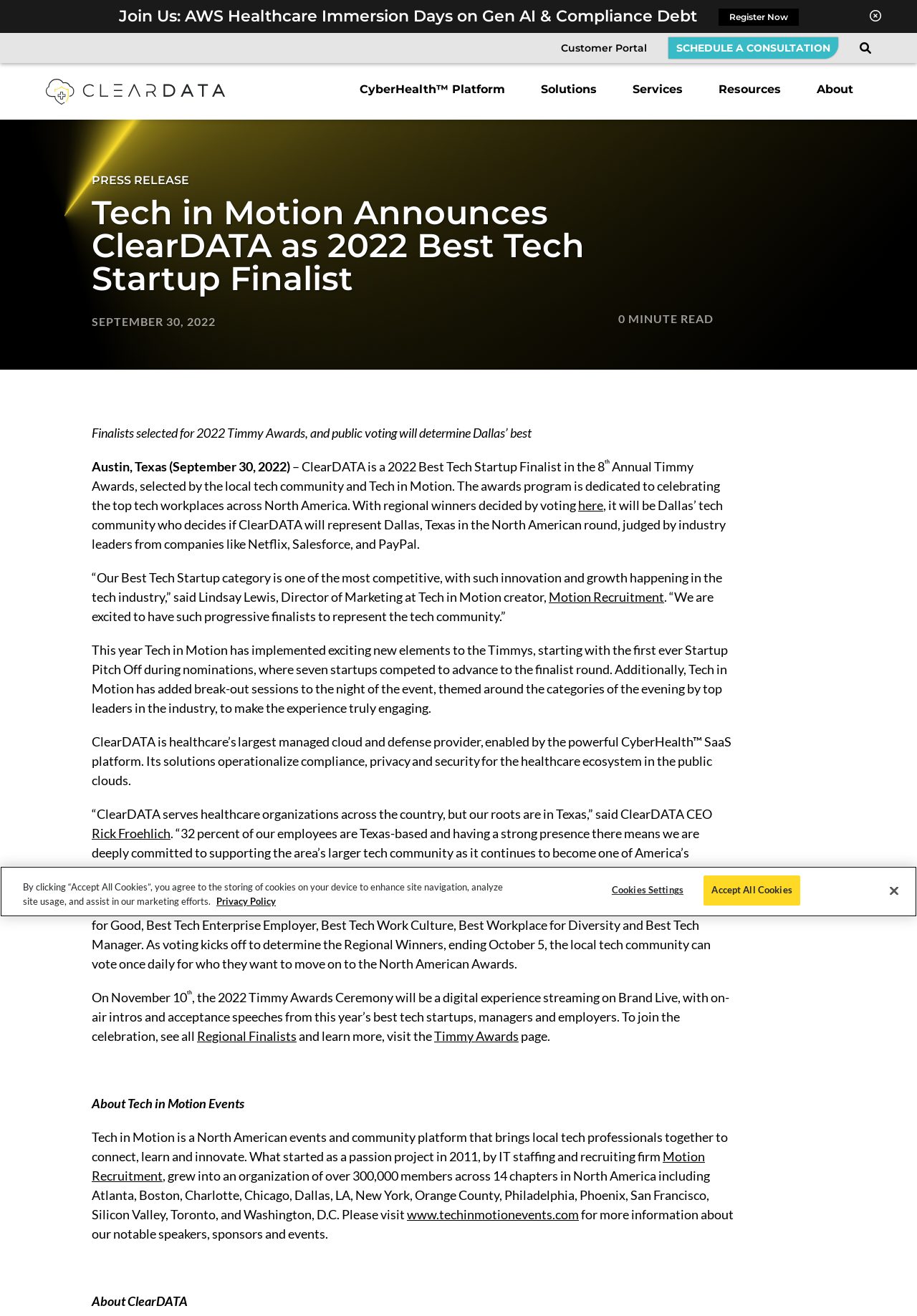Please give a succinct answer using a single word or phrase:
What is the name of the platform that ClearDATA uses to operationalize compliance, privacy, and security?

CyberHealth